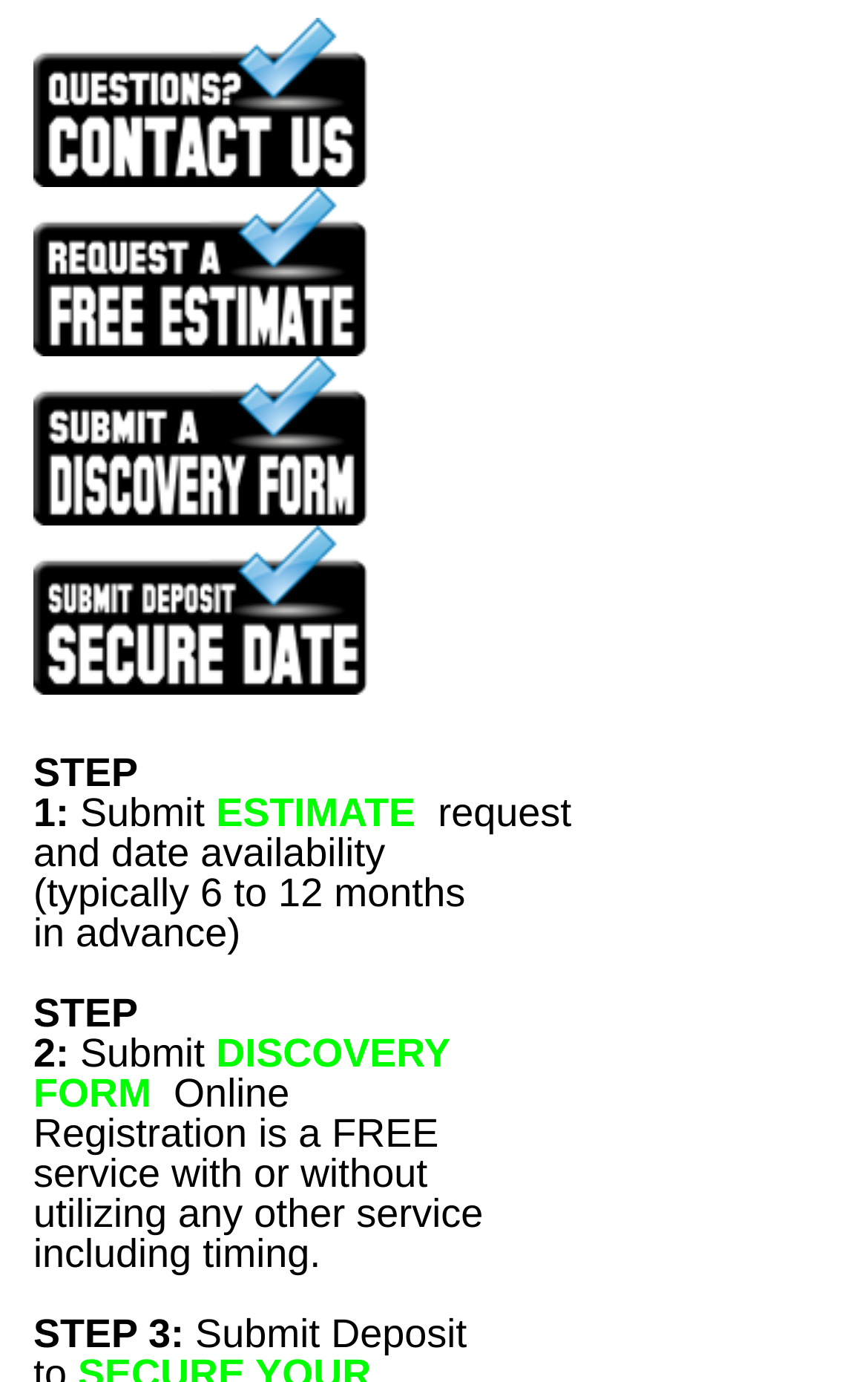How many steps are there in the process?
Could you answer the question in a detailed manner, providing as much information as possible?

I counted the number of 'STEP' links on the webpage, which are 'STEP 1:', 'STEP 2:', and 'STEP 3:', indicating that there are 3 steps in the process.